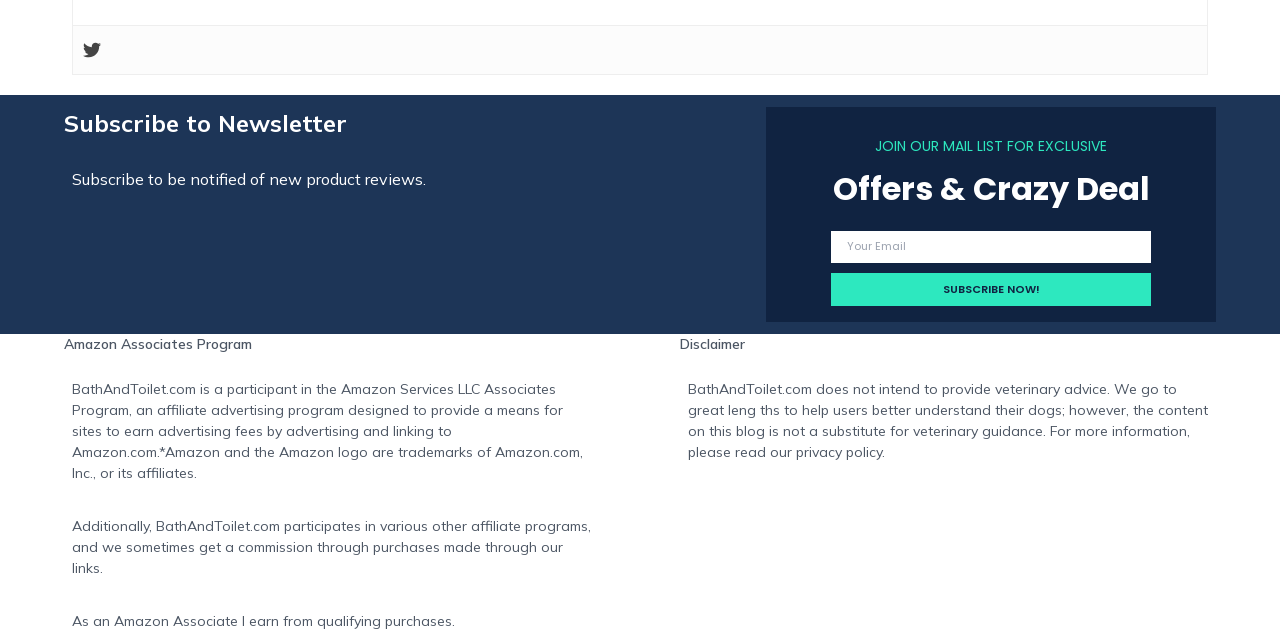What is the call-to-action button?
Provide a detailed and extensive answer to the question.

The button is located below the 'Your Email' textbox and is used to submit the email address to subscribe to the newsletter.